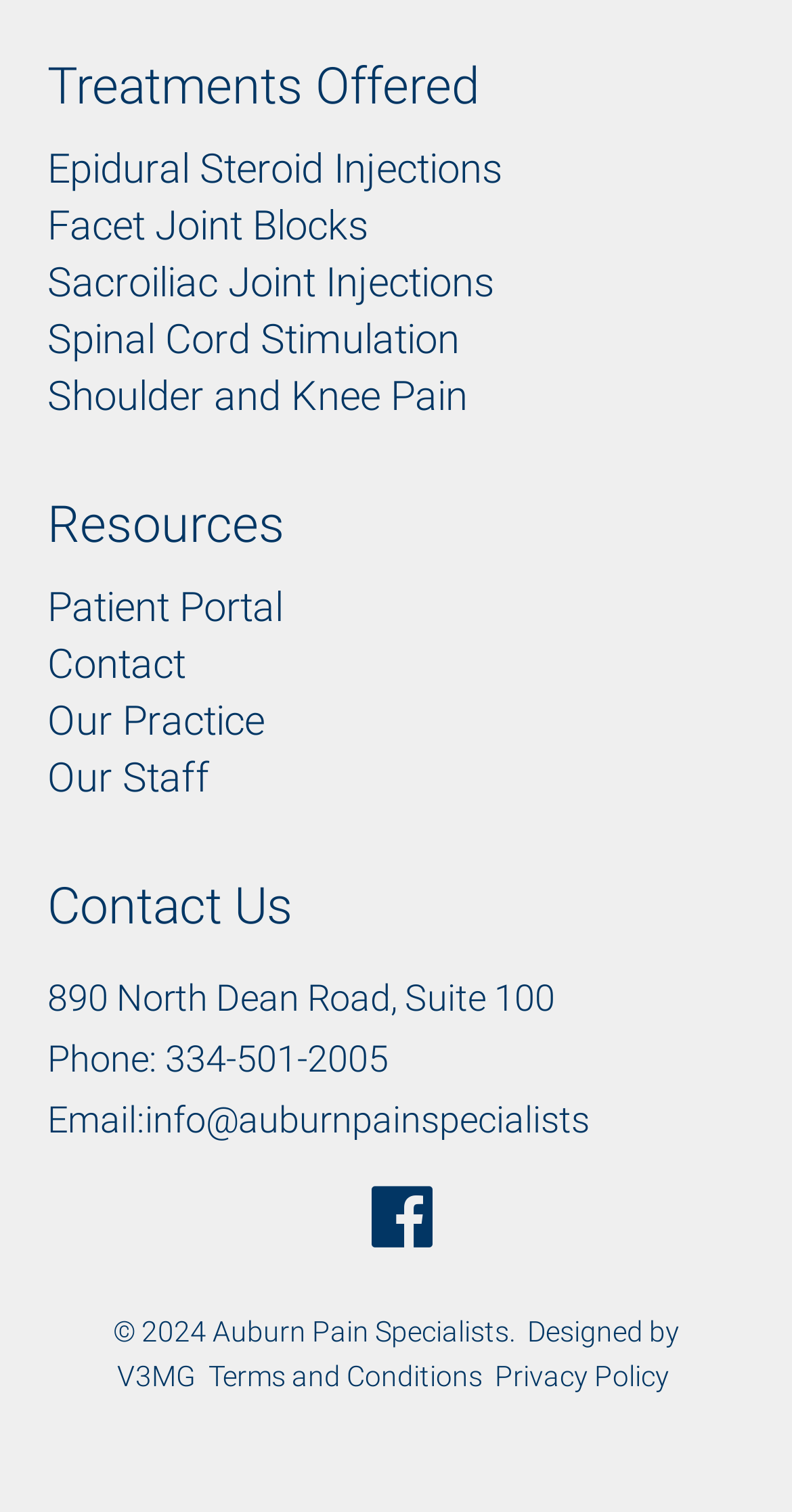Show the bounding box coordinates of the region that should be clicked to follow the instruction: "Learn about Terms and Conditions."

[0.263, 0.9, 0.609, 0.921]